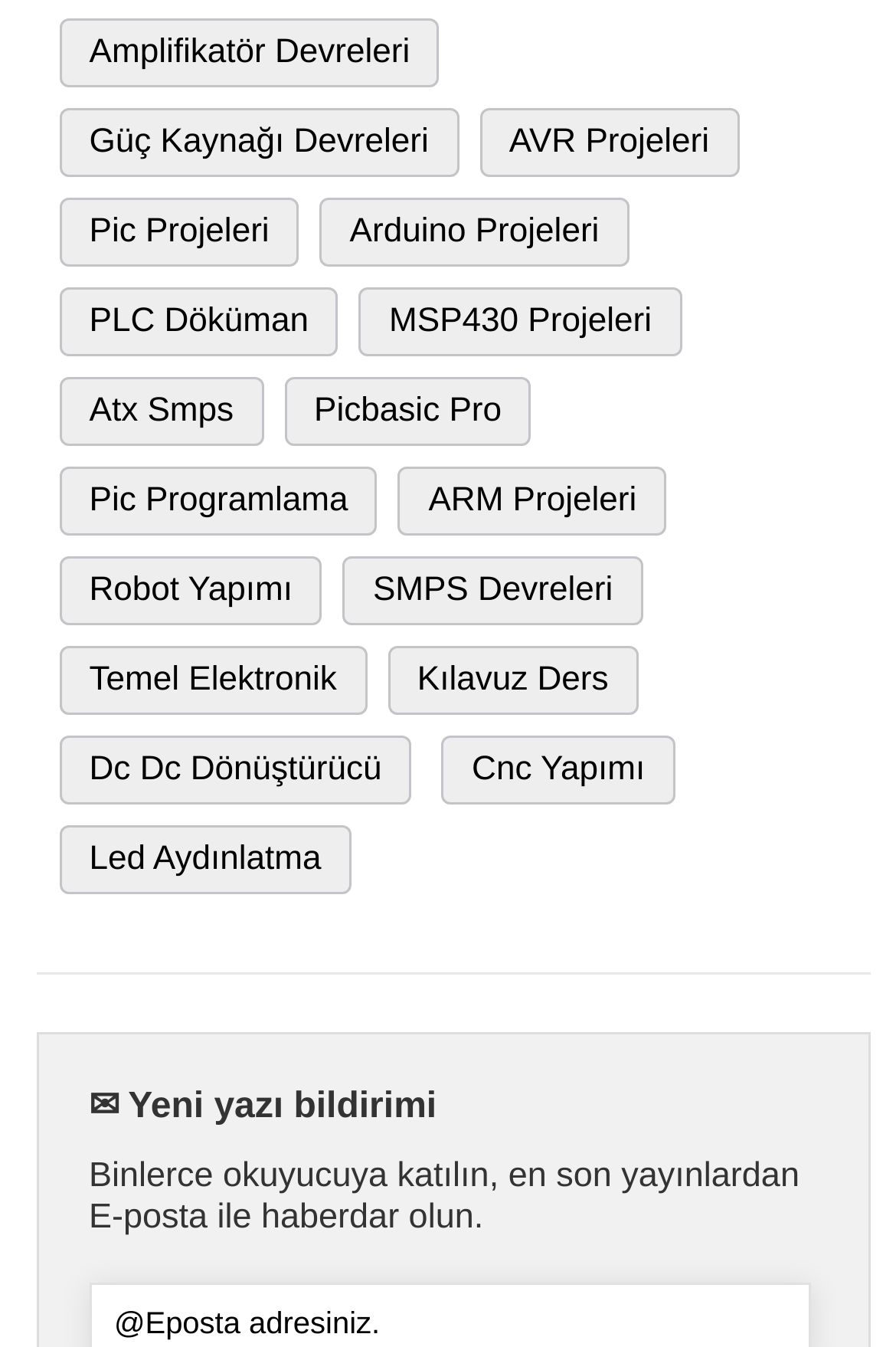Please find the bounding box coordinates of the element that you should click to achieve the following instruction: "View accident report". The coordinates should be presented as four float numbers between 0 and 1: [left, top, right, bottom].

None